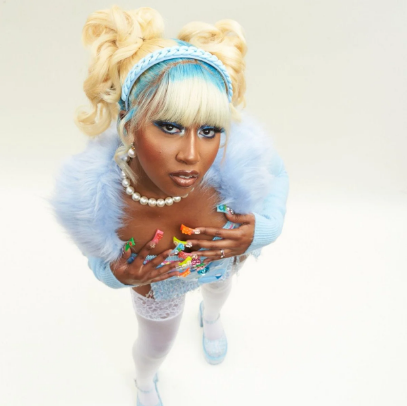What style is Baby Tate's hair?
Using the image as a reference, give a one-word or short phrase answer.

Pigtails